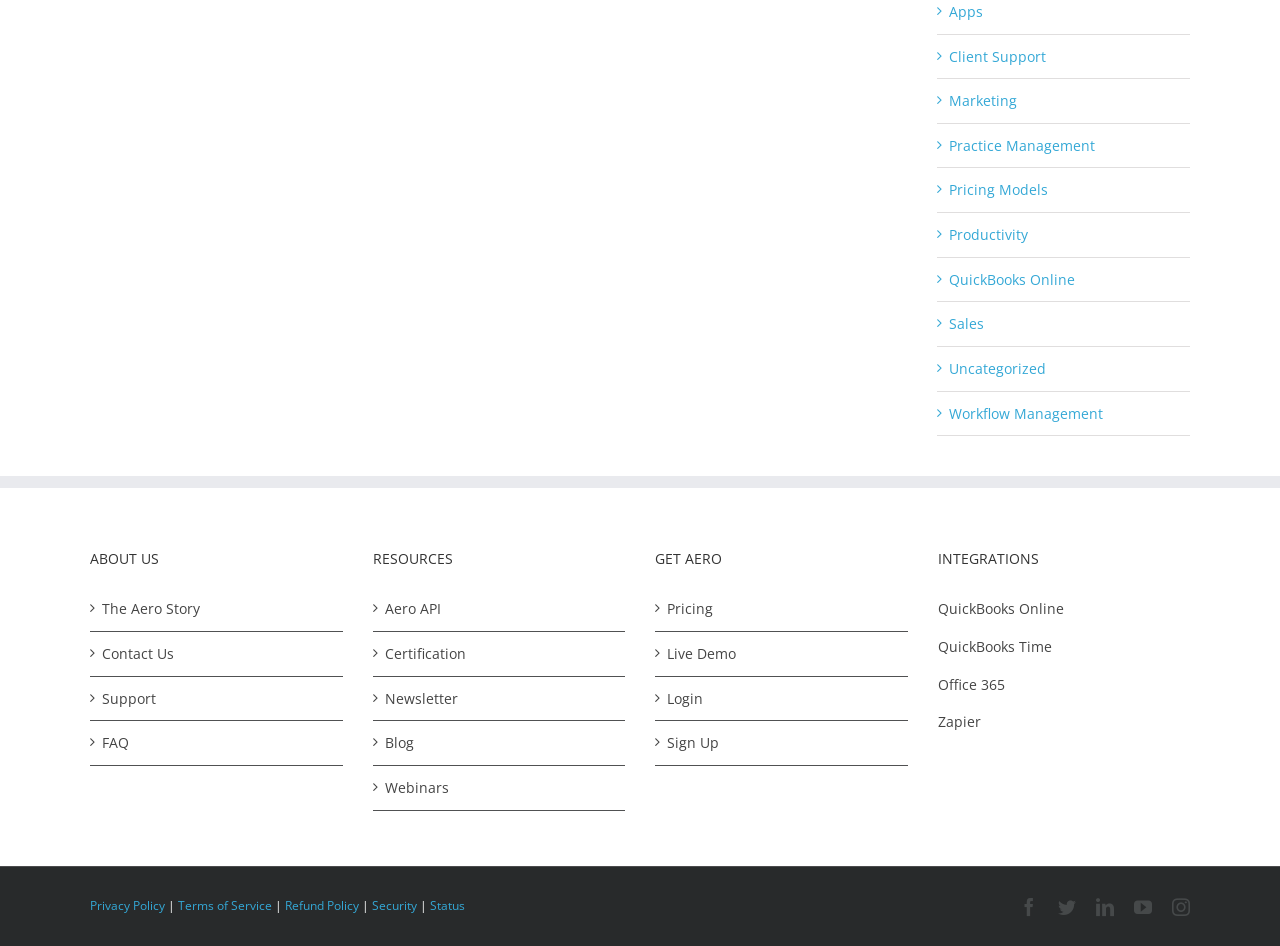Identify the bounding box coordinates of the section to be clicked to complete the task described by the following instruction: "Visit Facebook page". The coordinates should be four float numbers between 0 and 1, formatted as [left, top, right, bottom].

[0.797, 0.949, 0.811, 0.968]